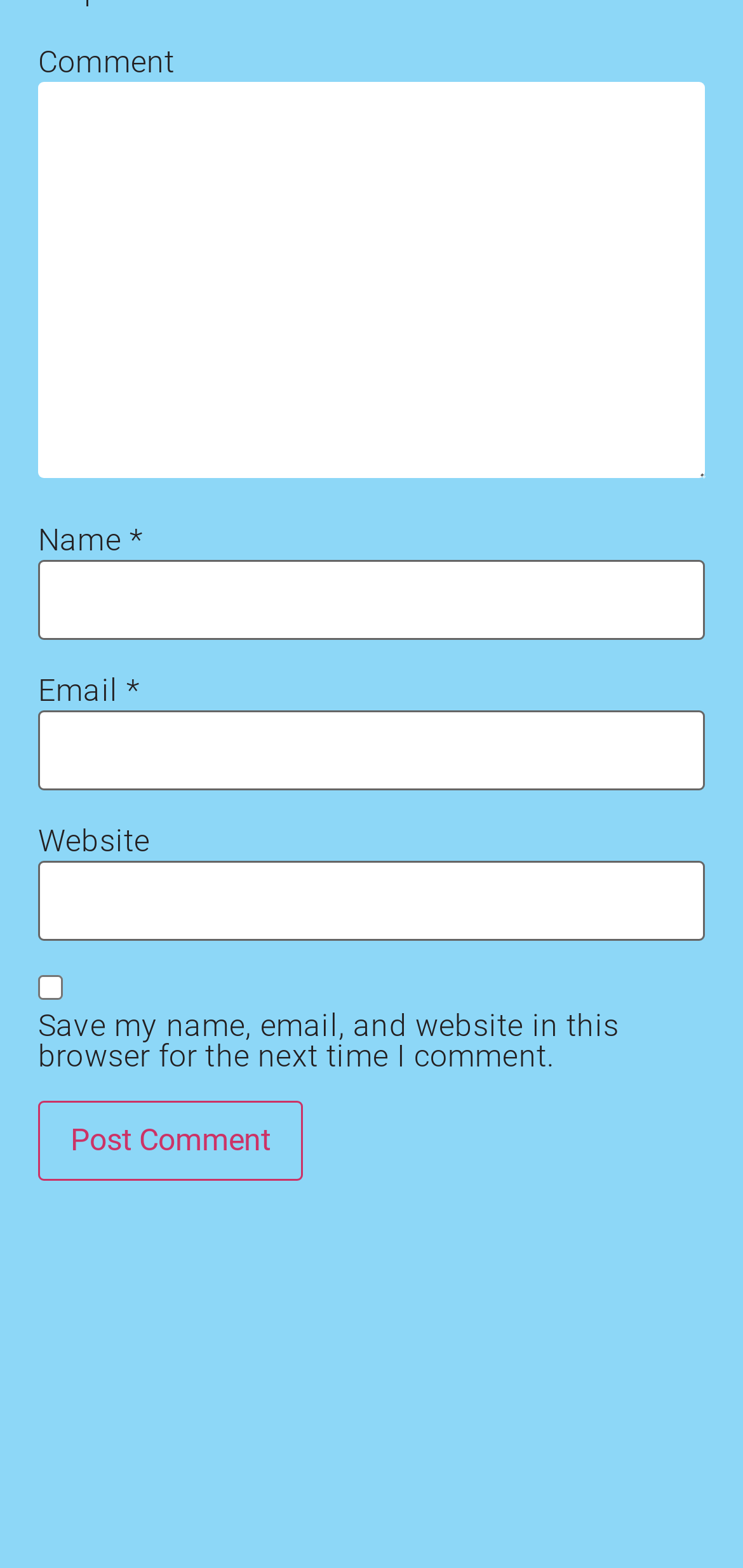Please respond to the question using a single word or phrase:
What is the description of the Email textbox?

Email *